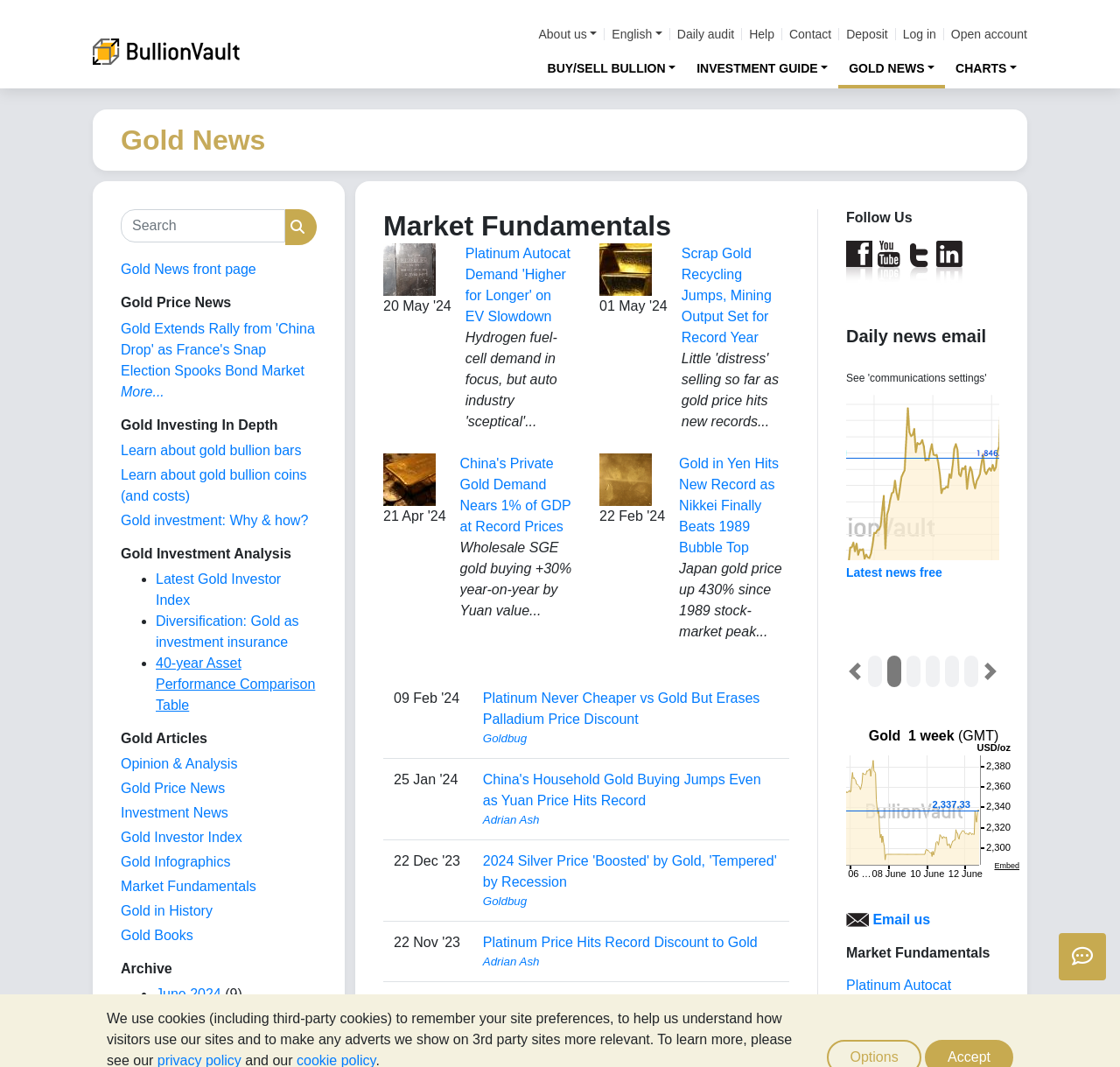Locate the bounding box coordinates for the element described below: "Buy/sell bullion". The coordinates must be four float values between 0 and 1, formatted as [left, top, right, bottom].

[0.479, 0.044, 0.613, 0.083]